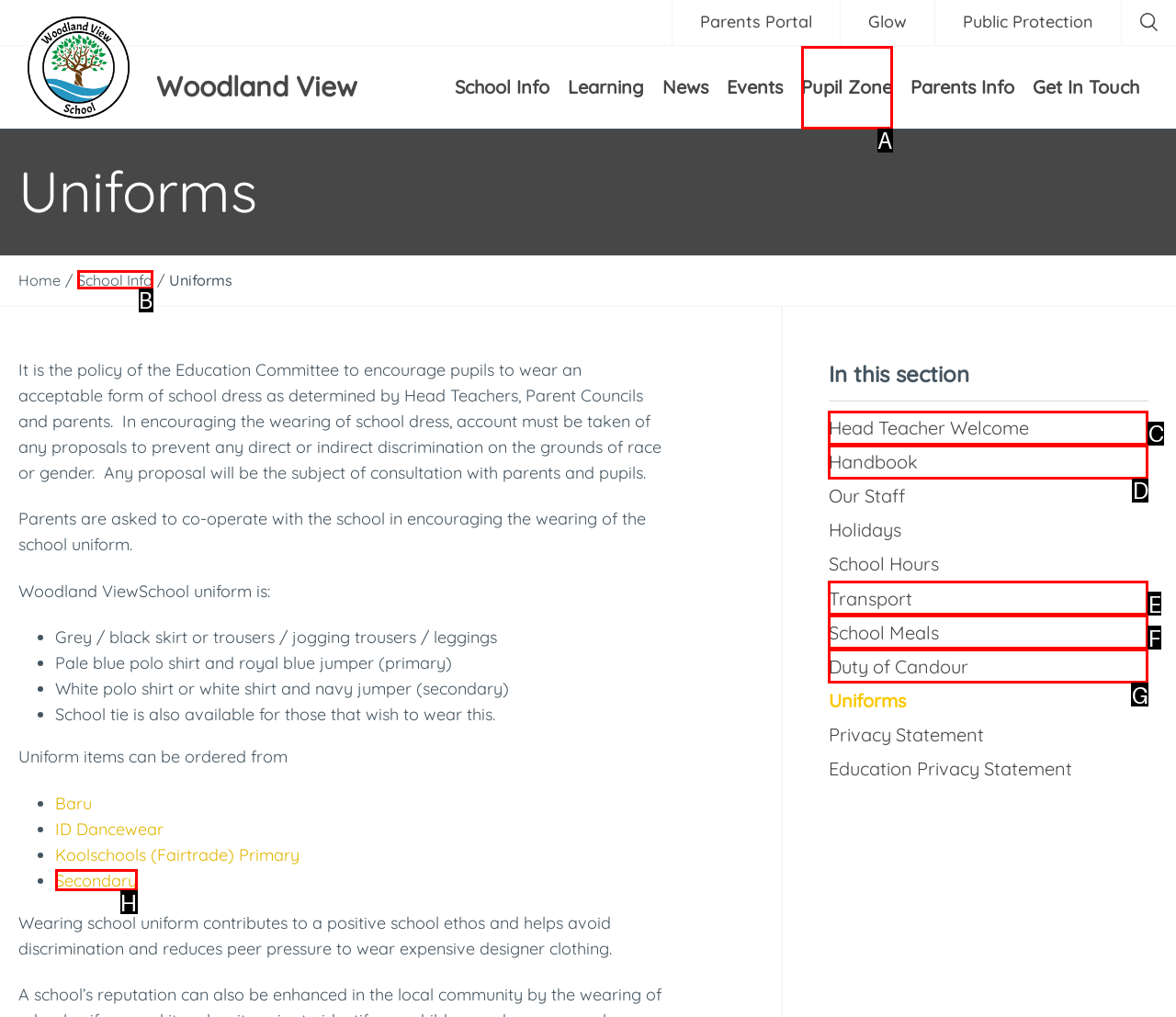Identify the HTML element that best fits the description: Head Teacher Welcome. Respond with the letter of the corresponding element.

C